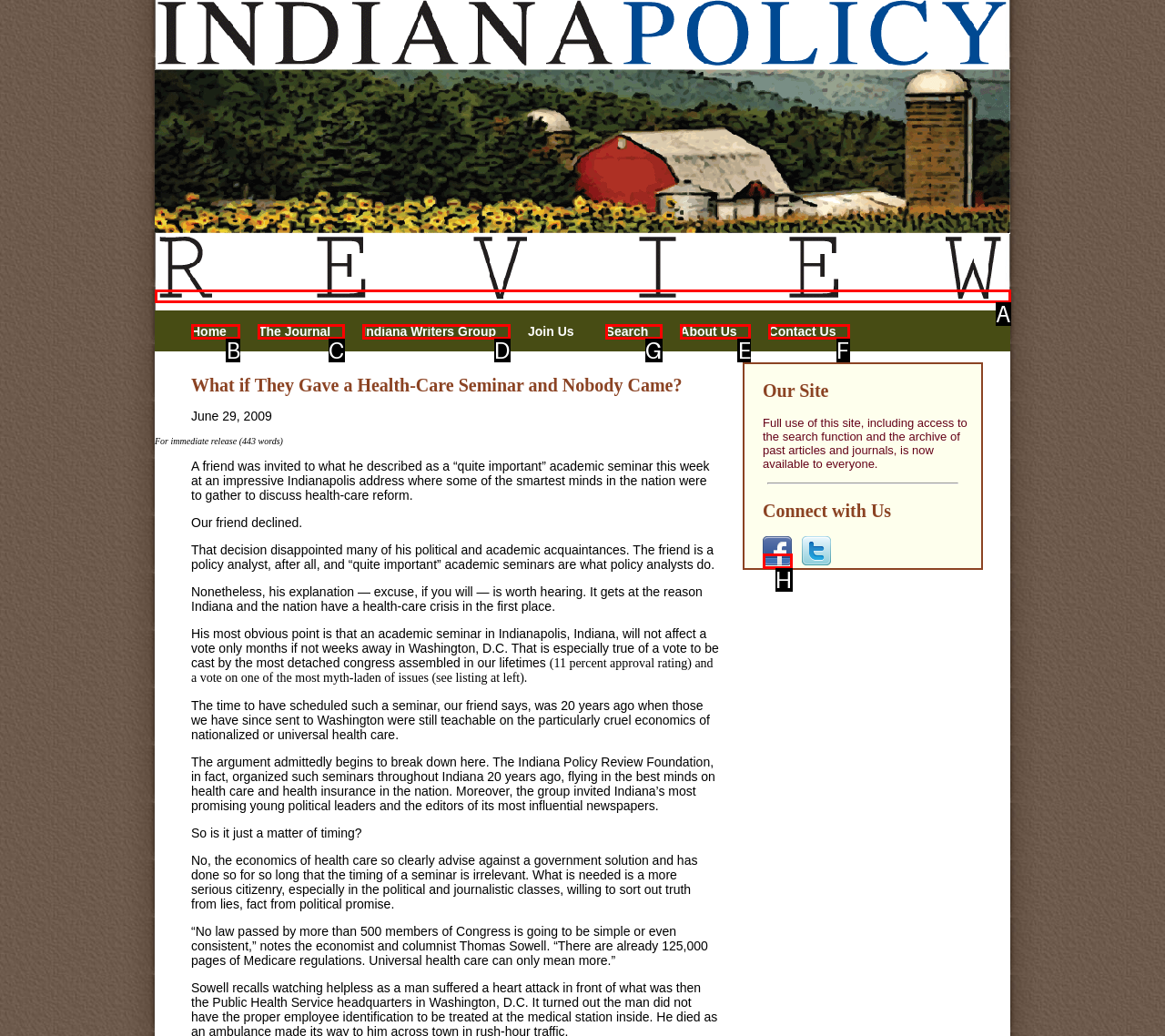Select the letter of the option that should be clicked to achieve the specified task: Click the 'Search' link. Respond with just the letter.

G